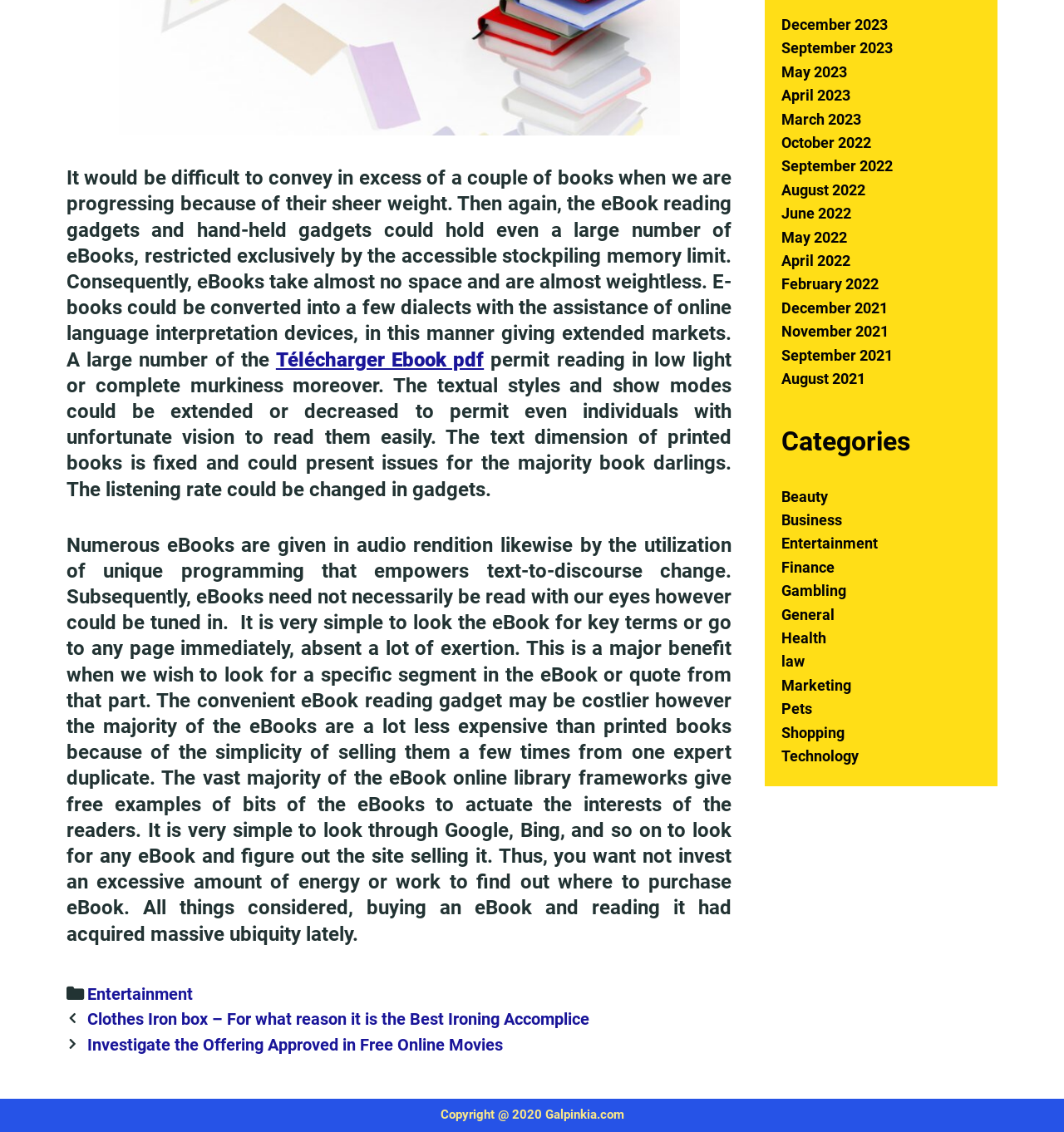Answer the question using only a single word or phrase: 
What is the advantage of eBook reading gadgets?

They can be costlier but eBooks are cheaper